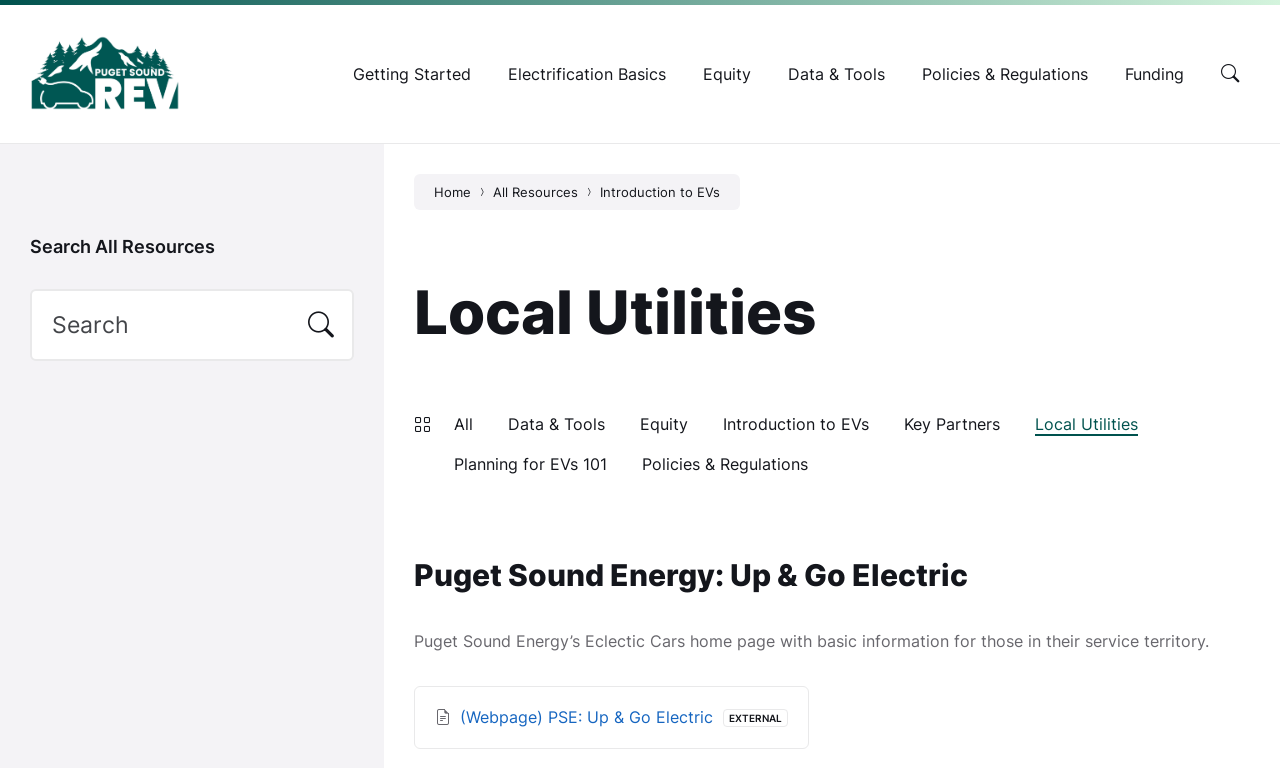What type of information is provided by Puget Sound Energy’s Eclectic Cars?
Please use the image to deliver a detailed and complete answer.

Puget Sound Energy’s Eclectic Cars is mentioned in the webpage as providing basic information for those in their service territory. This information can be found by clicking on the link 'Puget Sound Energy: Up & Go Electric'.